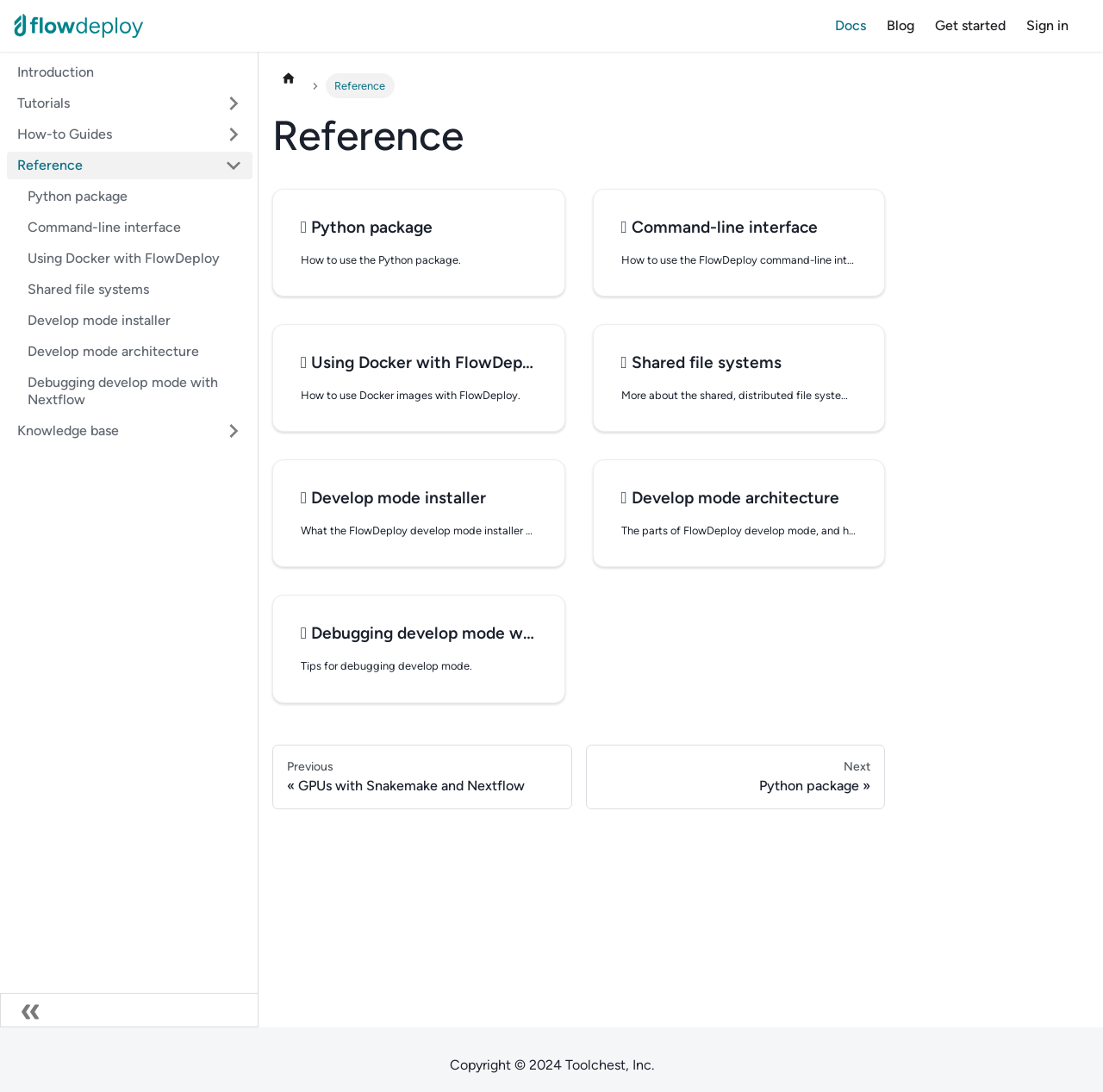Calculate the bounding box coordinates for the UI element based on the following description: "Tutorials". Ensure the coordinates are four float numbers between 0 and 1, i.e., [left, top, right, bottom].

[0.006, 0.082, 0.195, 0.107]